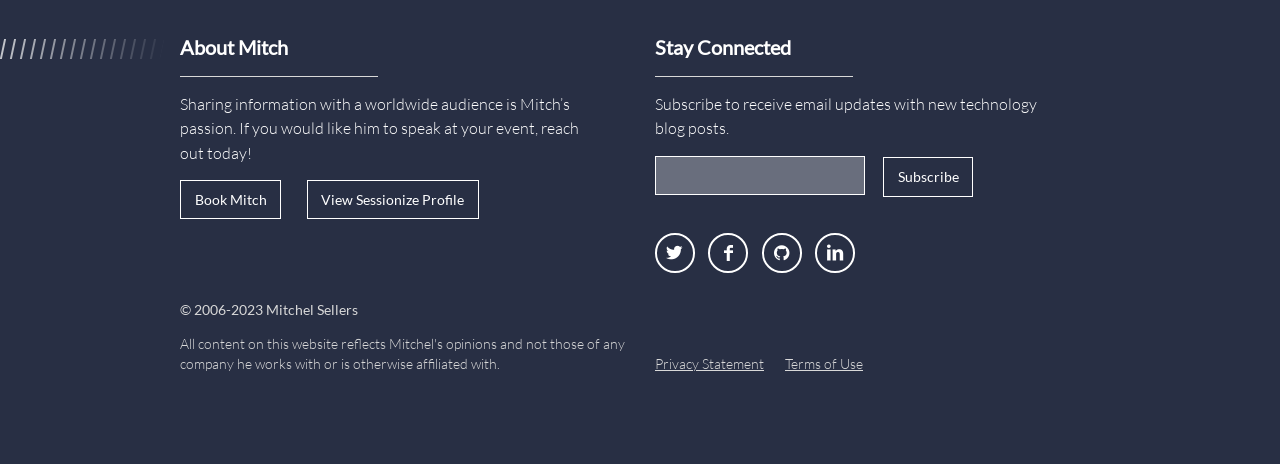Identify the bounding box coordinates of the element that should be clicked to fulfill this task: "Go to account settings". The coordinates should be provided as four float numbers between 0 and 1, i.e., [left, top, right, bottom].

None